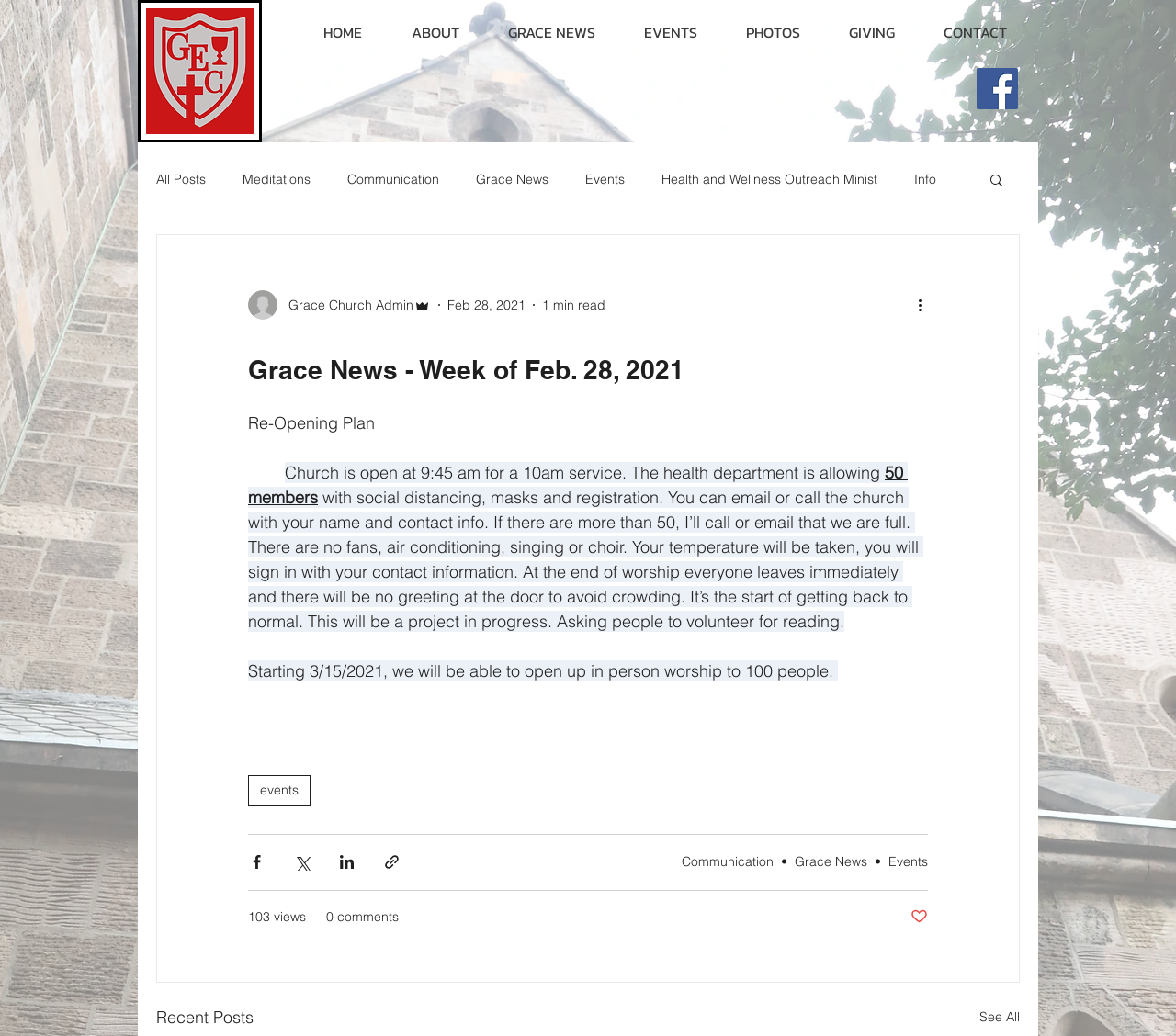Given the element description: "Web Design", predict the bounding box coordinates of the UI element it refers to, using four float numbers between 0 and 1, i.e., [left, top, right, bottom].

None